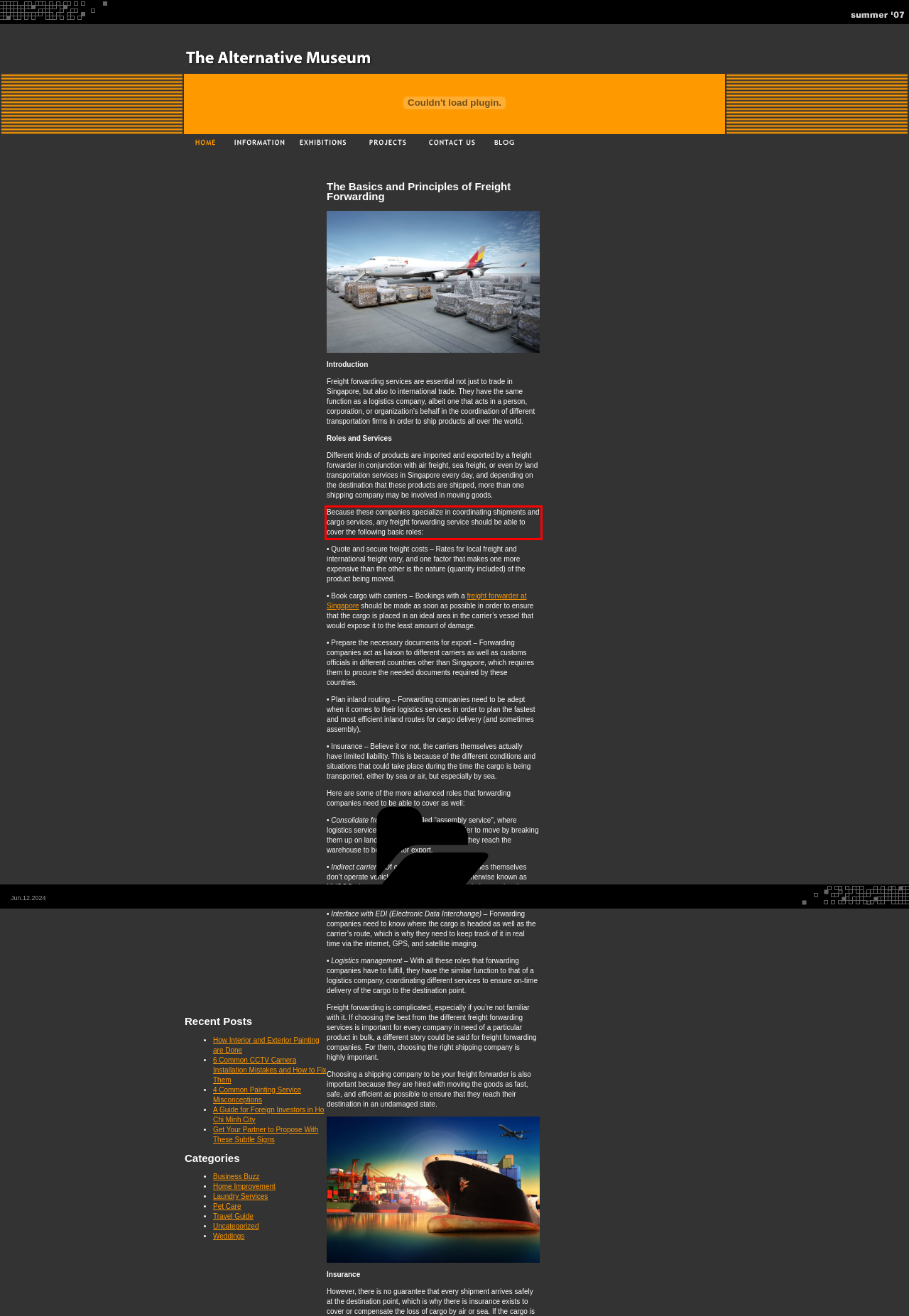By examining the provided screenshot of a webpage, recognize the text within the red bounding box and generate its text content.

Because these companies specialize in coordinating shipments and cargo services, any freight forwarding service should be able to cover the following basic roles: